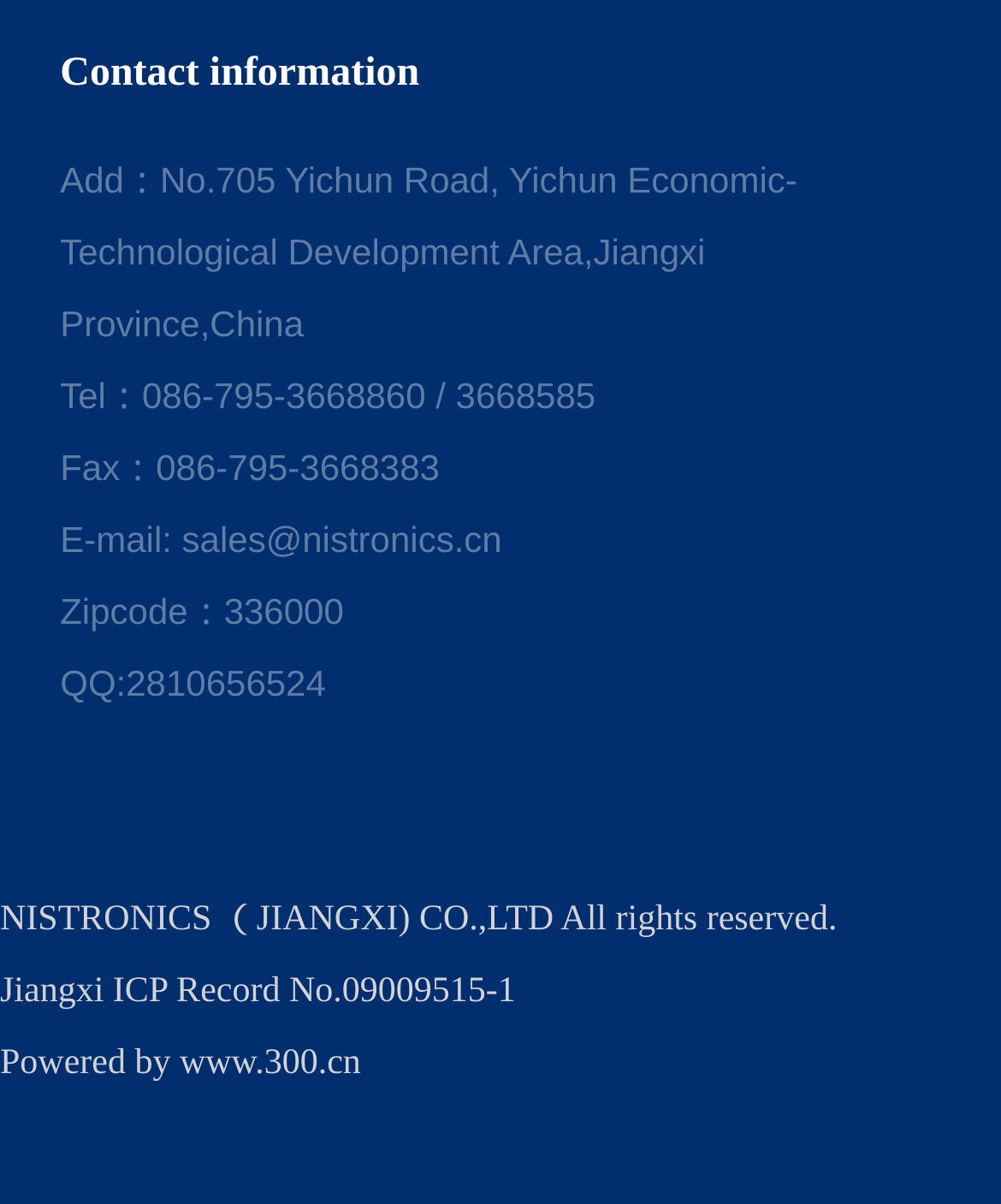For the given element description Jiangxi ICP Record No.09009515-1, determine the bounding box coordinates of the UI element. The coordinates should follow the format (top-left x, top-left y, bottom-right x, bottom-right y) and be within the range of 0 to 1.

[0.0, 0.808, 0.515, 0.84]